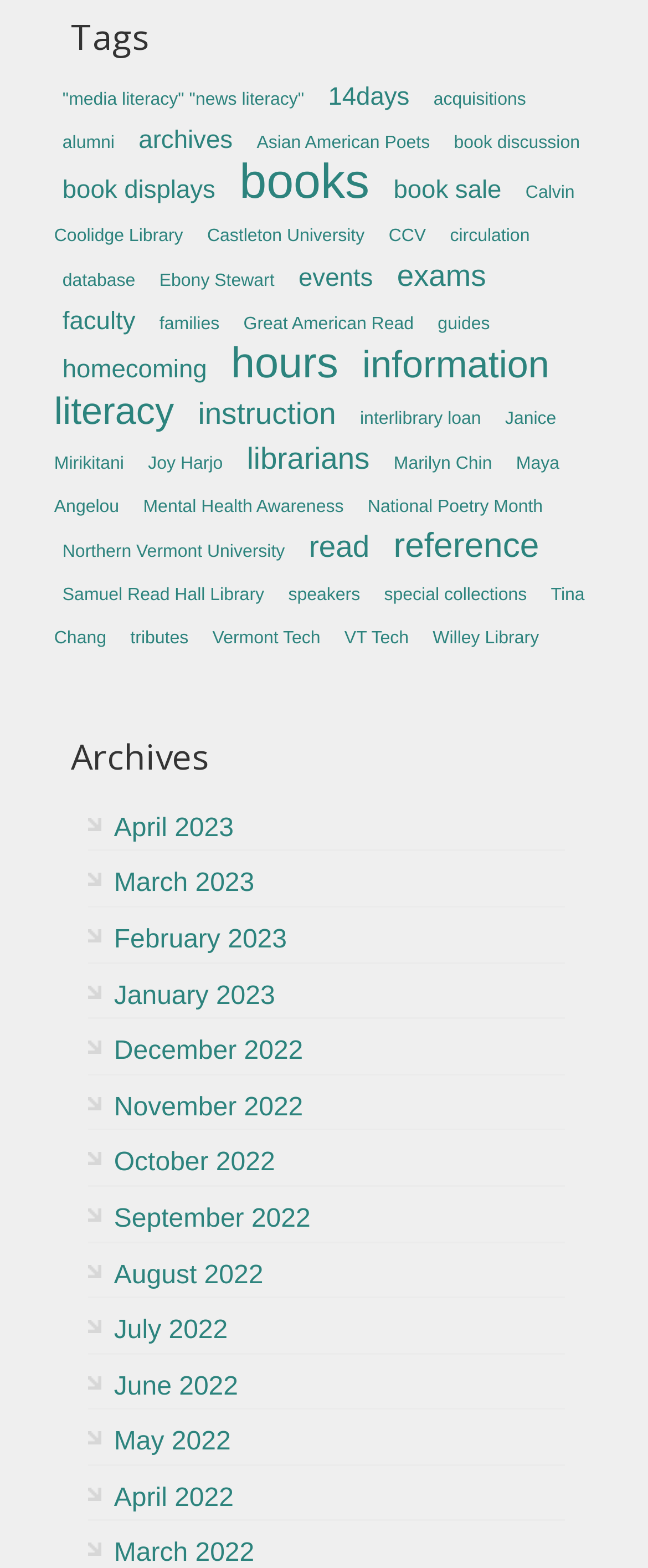What is the name of the library mentioned?
Craft a detailed and extensive response to the question.

I found the link 'Calvin Coolidge Library' under the 'Tags' heading, which suggests that it is a library mentioned on this webpage.